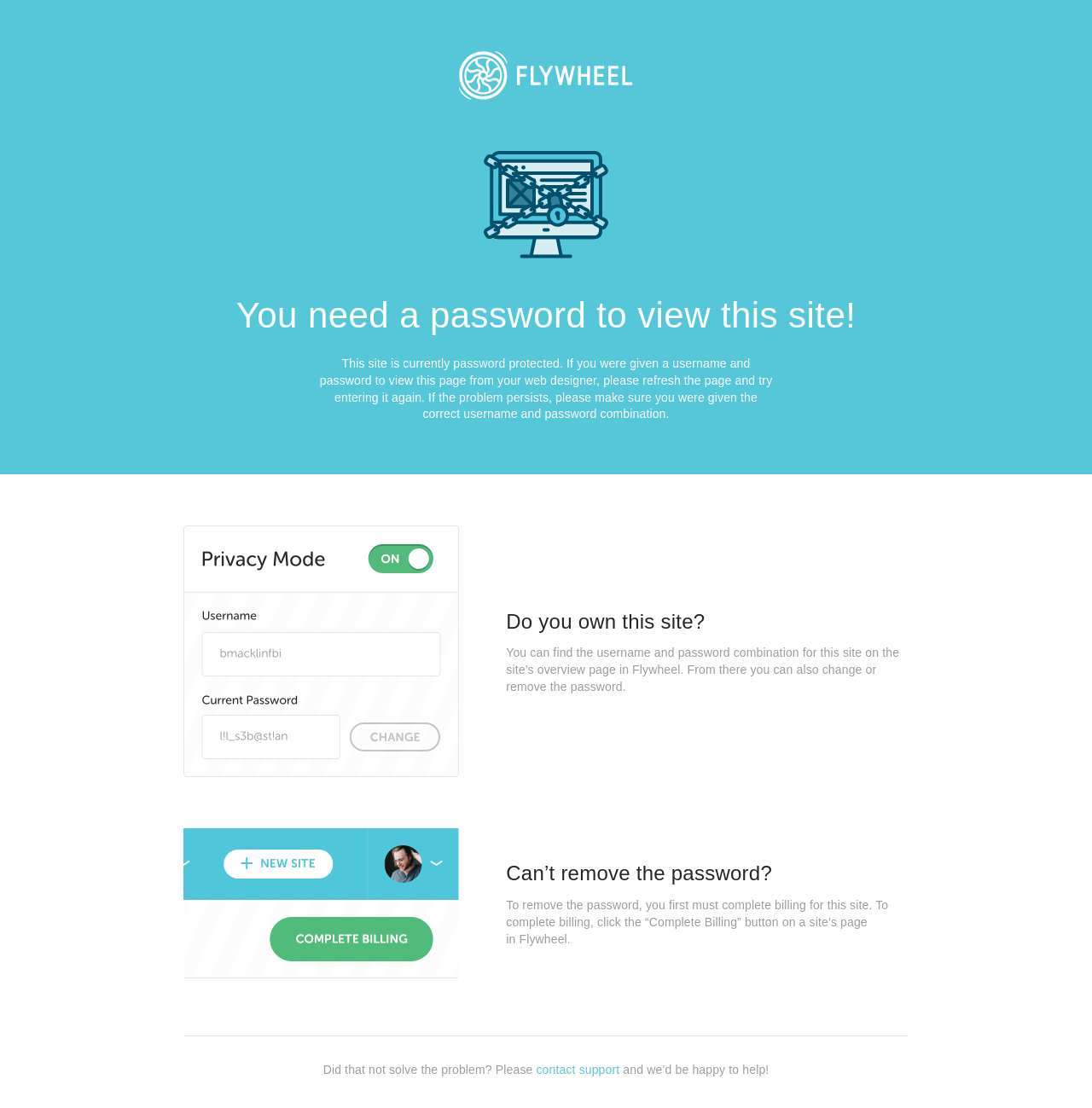What is required to remove the password?
Refer to the image and give a detailed answer to the question.

To remove the password, you first need to complete billing for this site, as stated in the static text 'To remove the password, you first must complete billing for this site.'